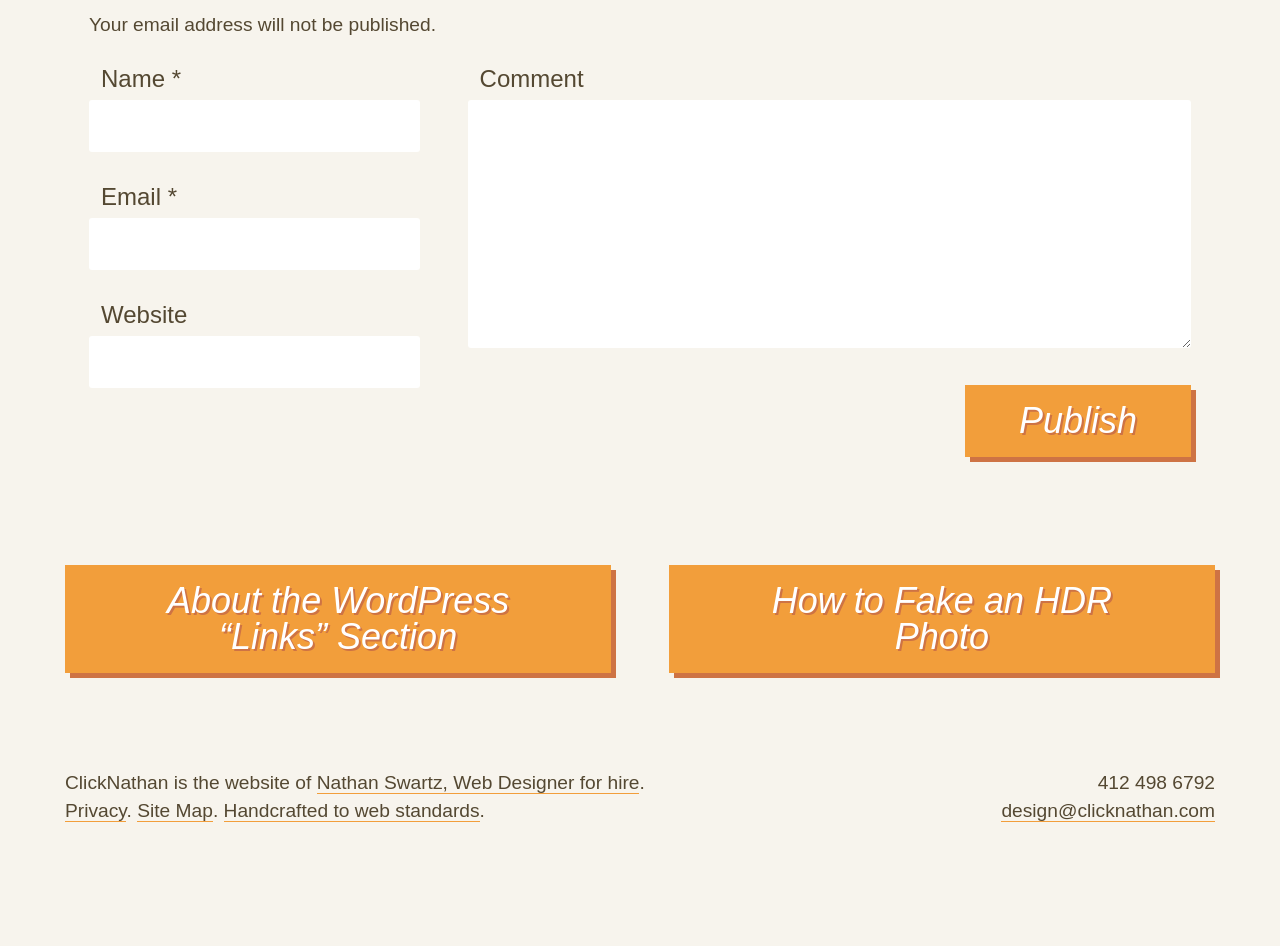Locate the UI element described by Privacy and provide its bounding box coordinates. Use the format (top-left x, top-left y, bottom-right x, bottom-right y) with all values as floating point numbers between 0 and 1.

[0.051, 0.846, 0.099, 0.869]